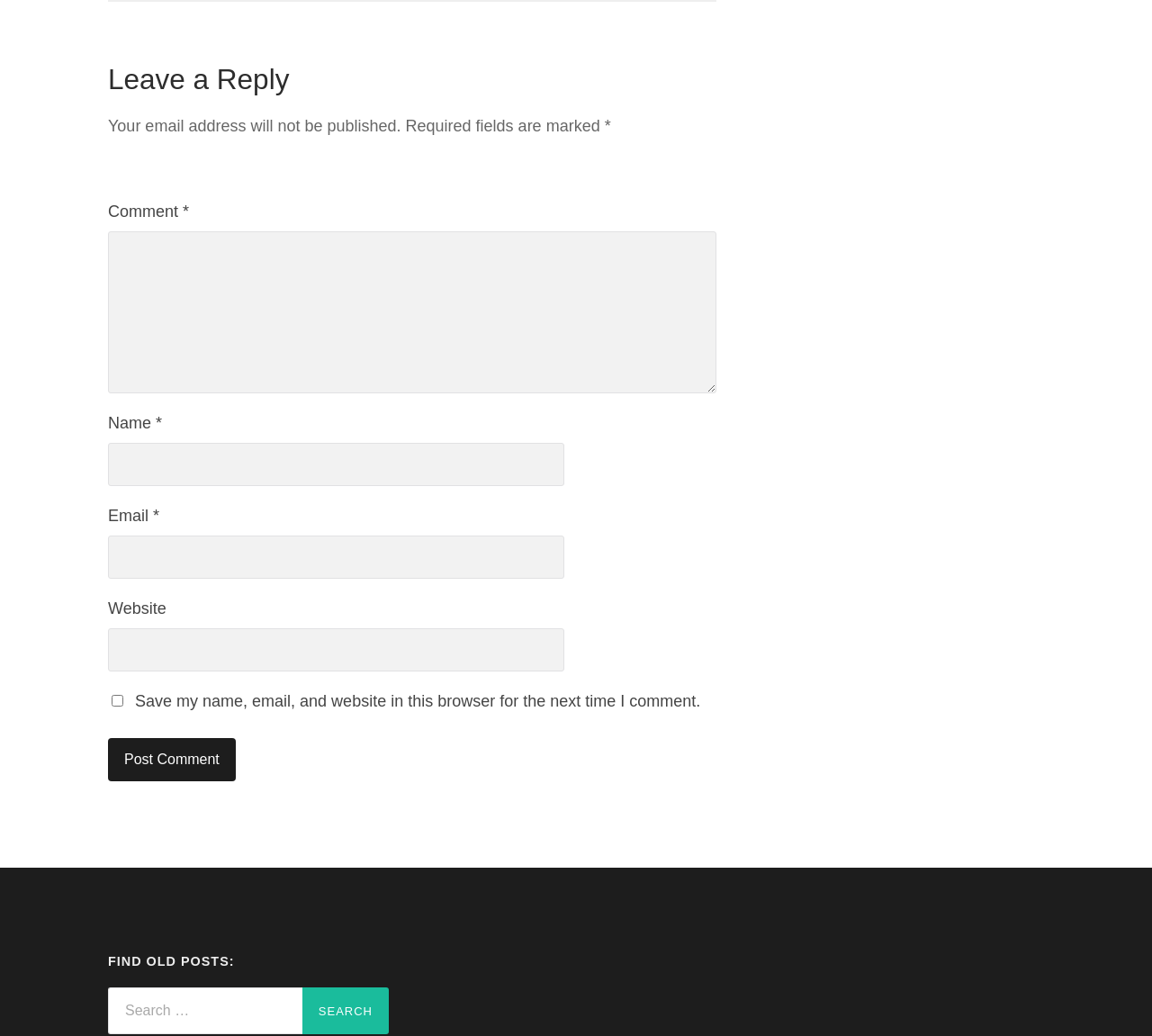How many textboxes are required?
Can you offer a detailed and complete answer to this question?

There are three required textboxes on the webpage: 'Comment *', 'Name *', and 'Email *'. These textboxes are marked with an asterisk (*) to indicate that they are required fields.